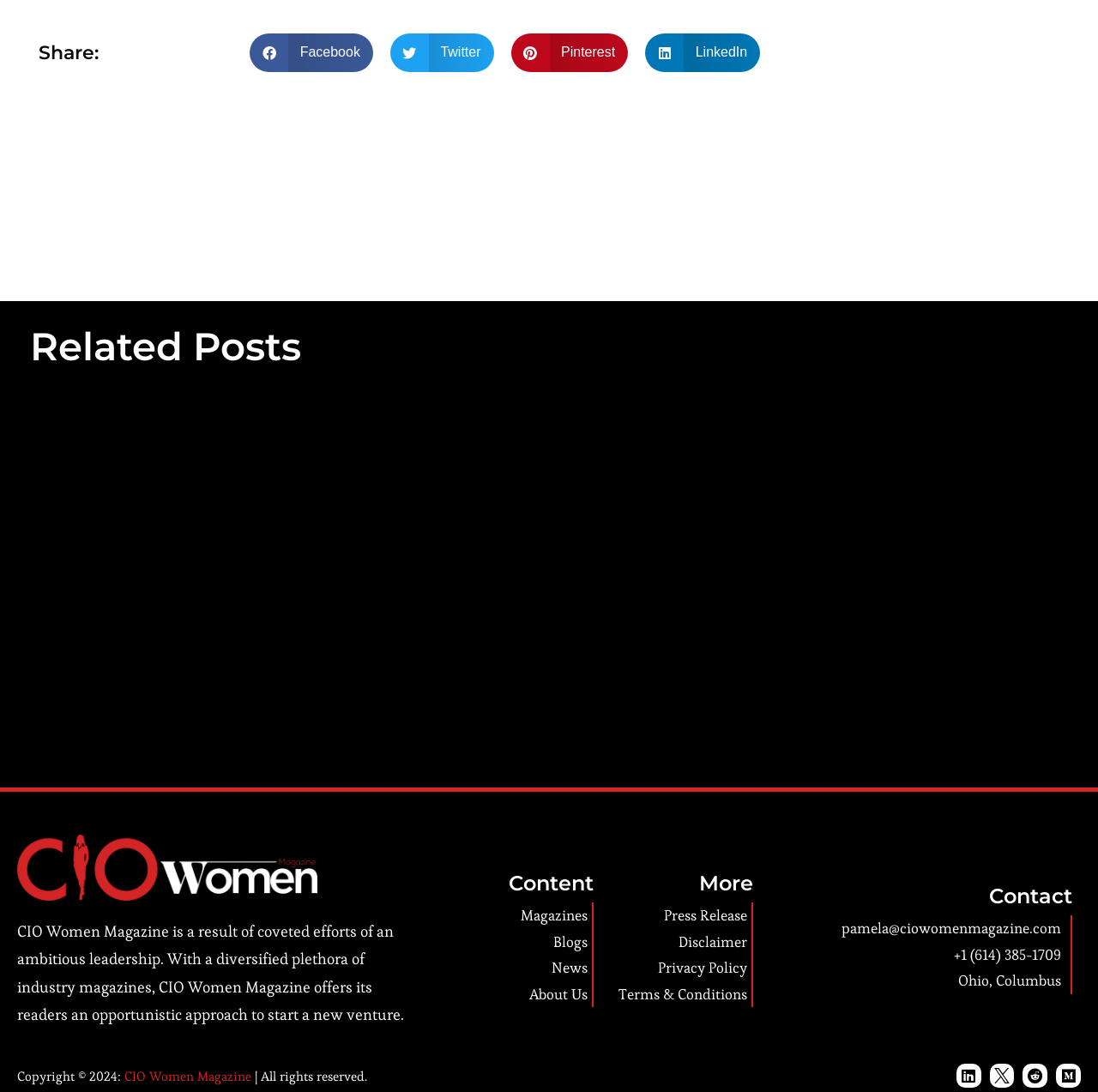Answer the question in a single word or phrase:
What social media platforms have icons in the footer?

LinkedIn, Reddit, Medium